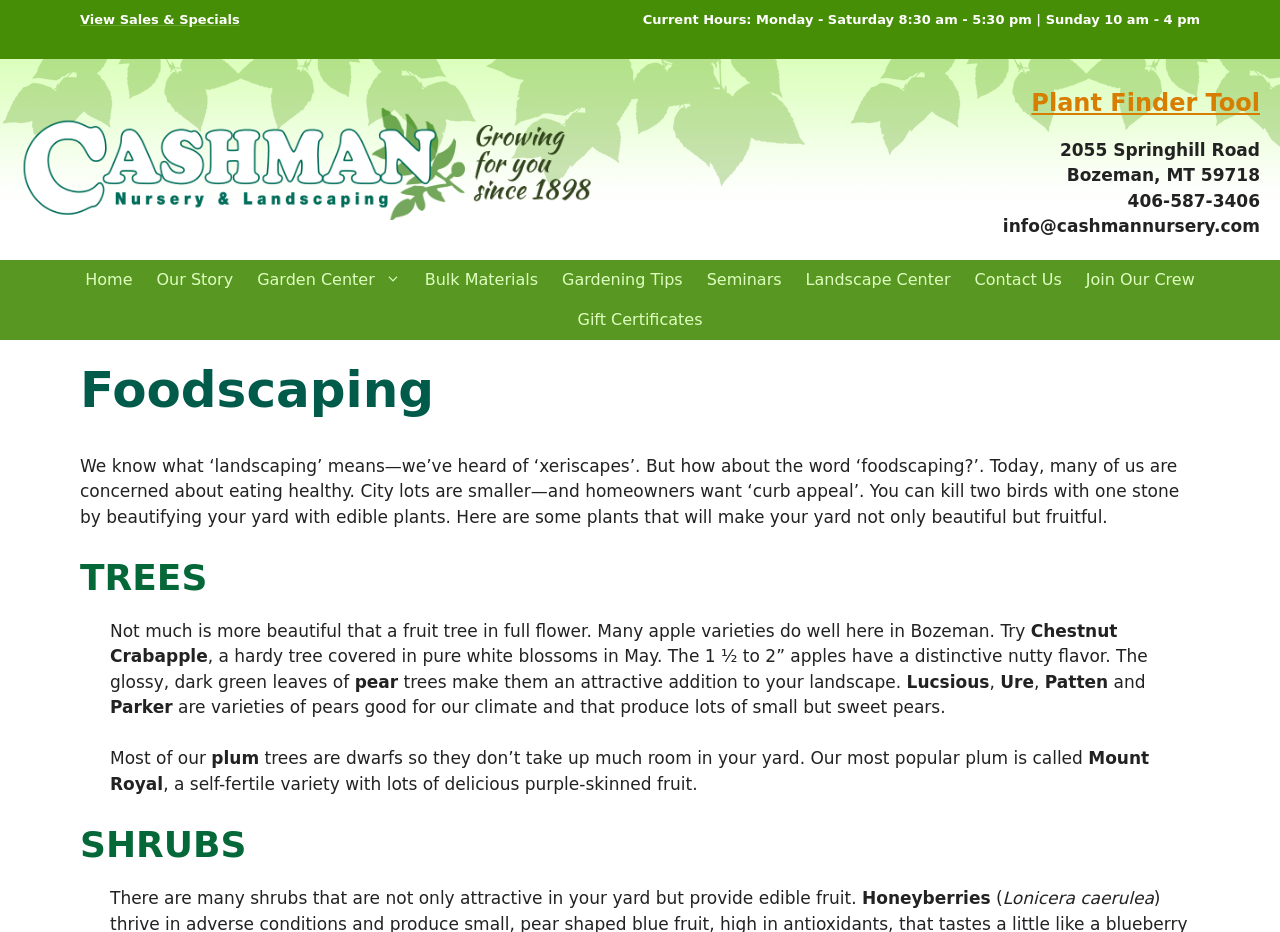Show the bounding box coordinates for the HTML element described as: "alt="Cashman Nursery"".

[0.016, 0.165, 0.469, 0.186]